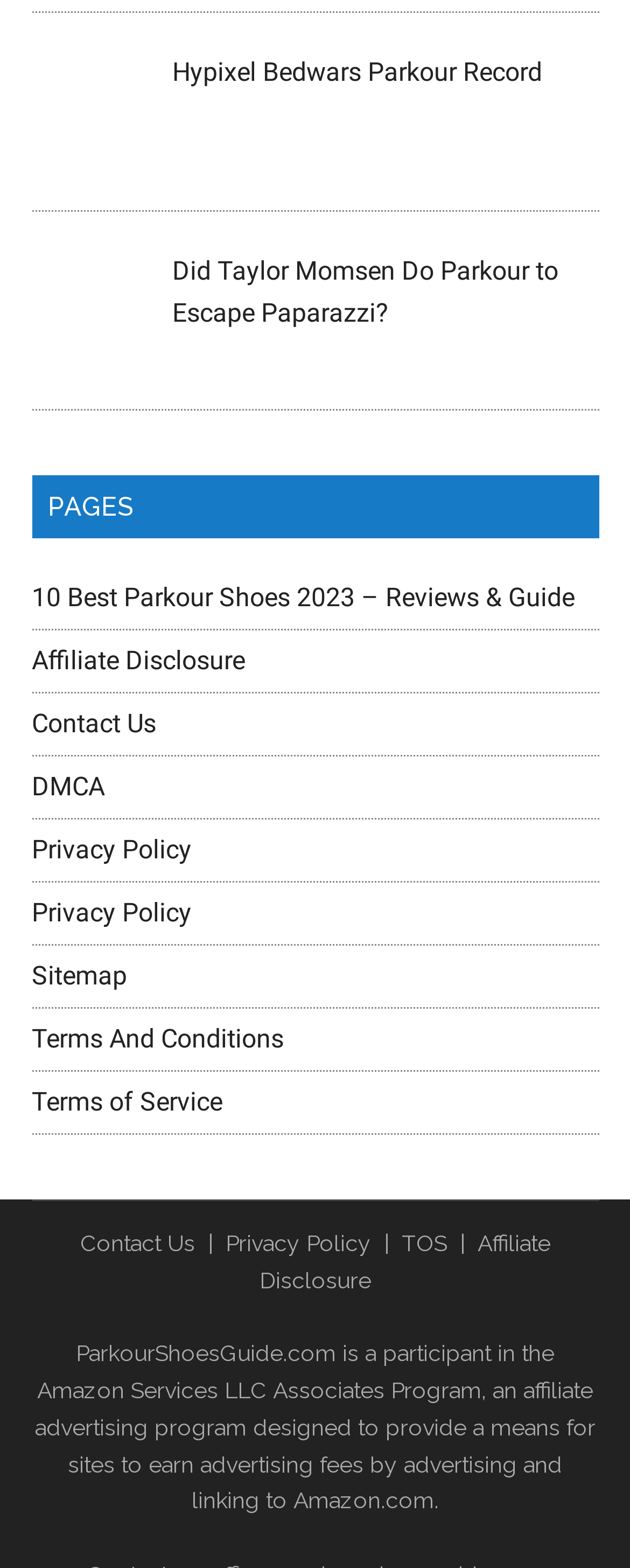Ascertain the bounding box coordinates for the UI element detailed here: "Contact Us". The coordinates should be provided as [left, top, right, bottom] with each value being a float between 0 and 1.

[0.127, 0.785, 0.309, 0.801]